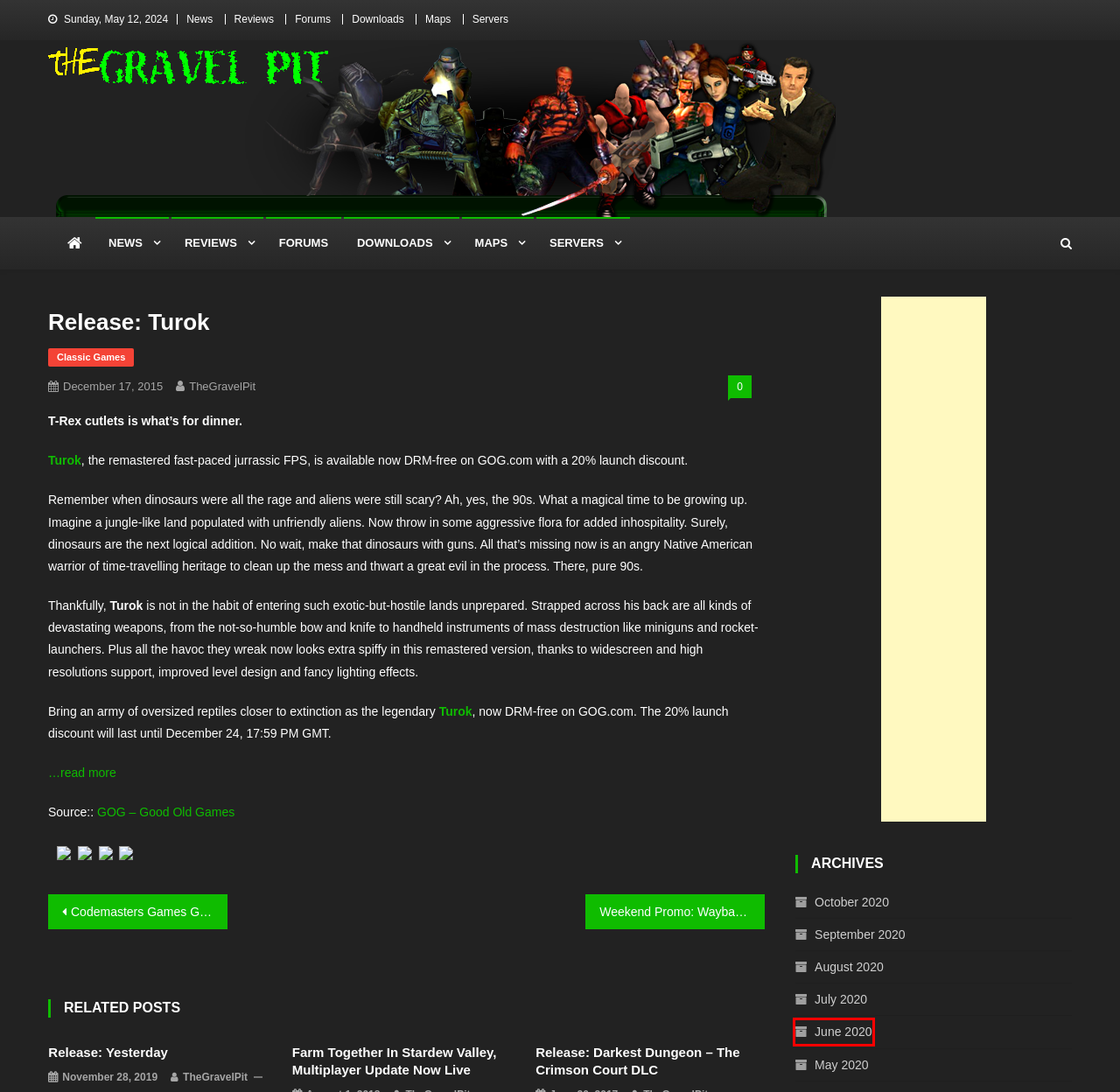Review the screenshot of a webpage that includes a red bounding box. Choose the webpage description that best matches the new webpage displayed after clicking the element within the bounding box. Here are the candidates:
A. TheGravelPit – The Gravel Pit
B. June 2020 – The Gravel Pit
C. July 2020 – The Gravel Pit
D. Classic Games – The Gravel Pit
E. Forum – The Gravel Pit
F. August 2020 – The Gravel Pit
G. September 2020 – The Gravel Pit
H. Release: Yesterday – The Gravel Pit

B